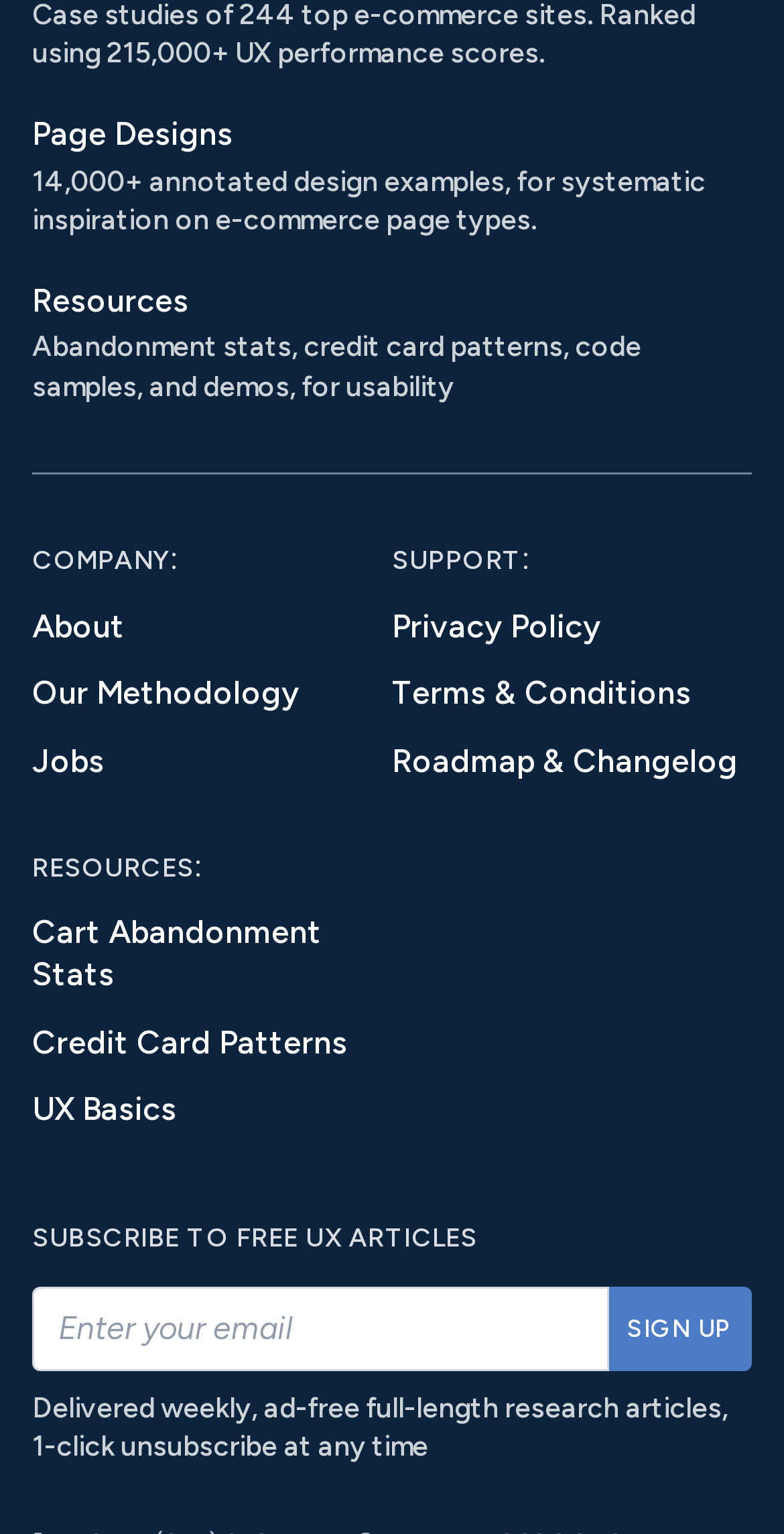How many resource links are provided?
Respond with a short answer, either a single word or a phrase, based on the image.

3